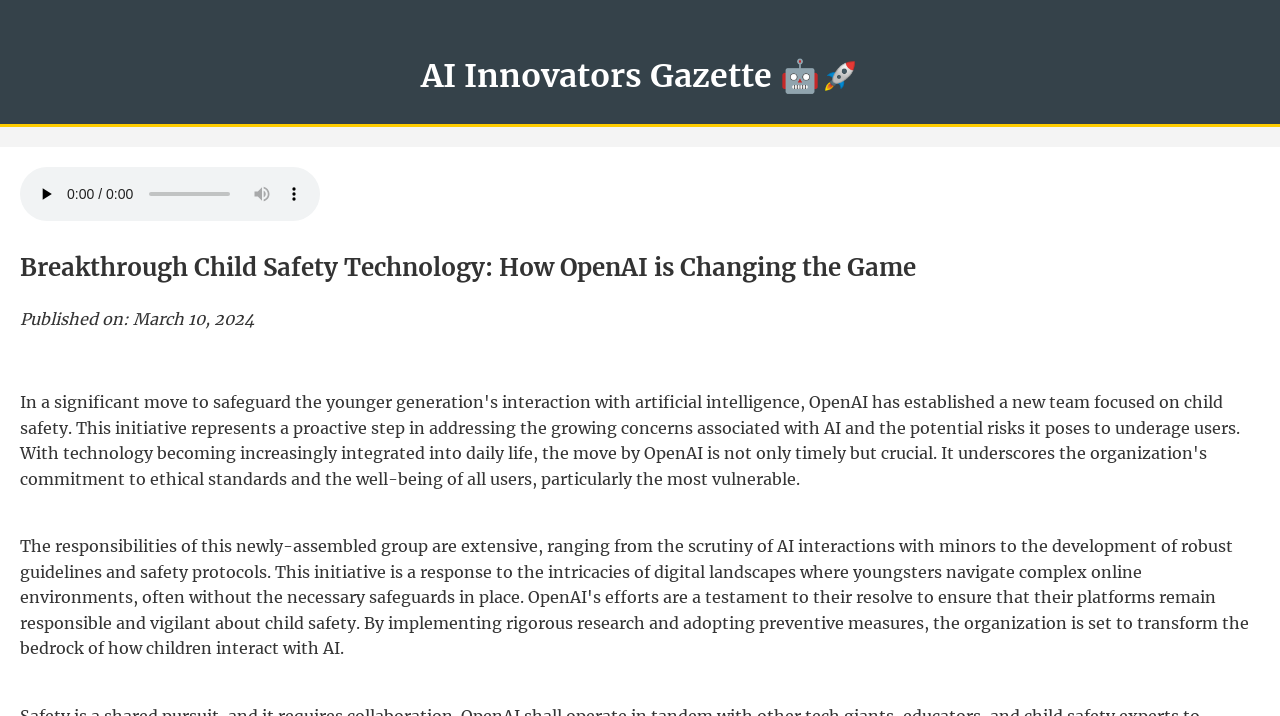Using the information in the image, give a detailed answer to the following question: What is the date of publication?

The date of publication can be found in the static text element below the main heading, which contains the text 'Published on: March 10, 2024'.